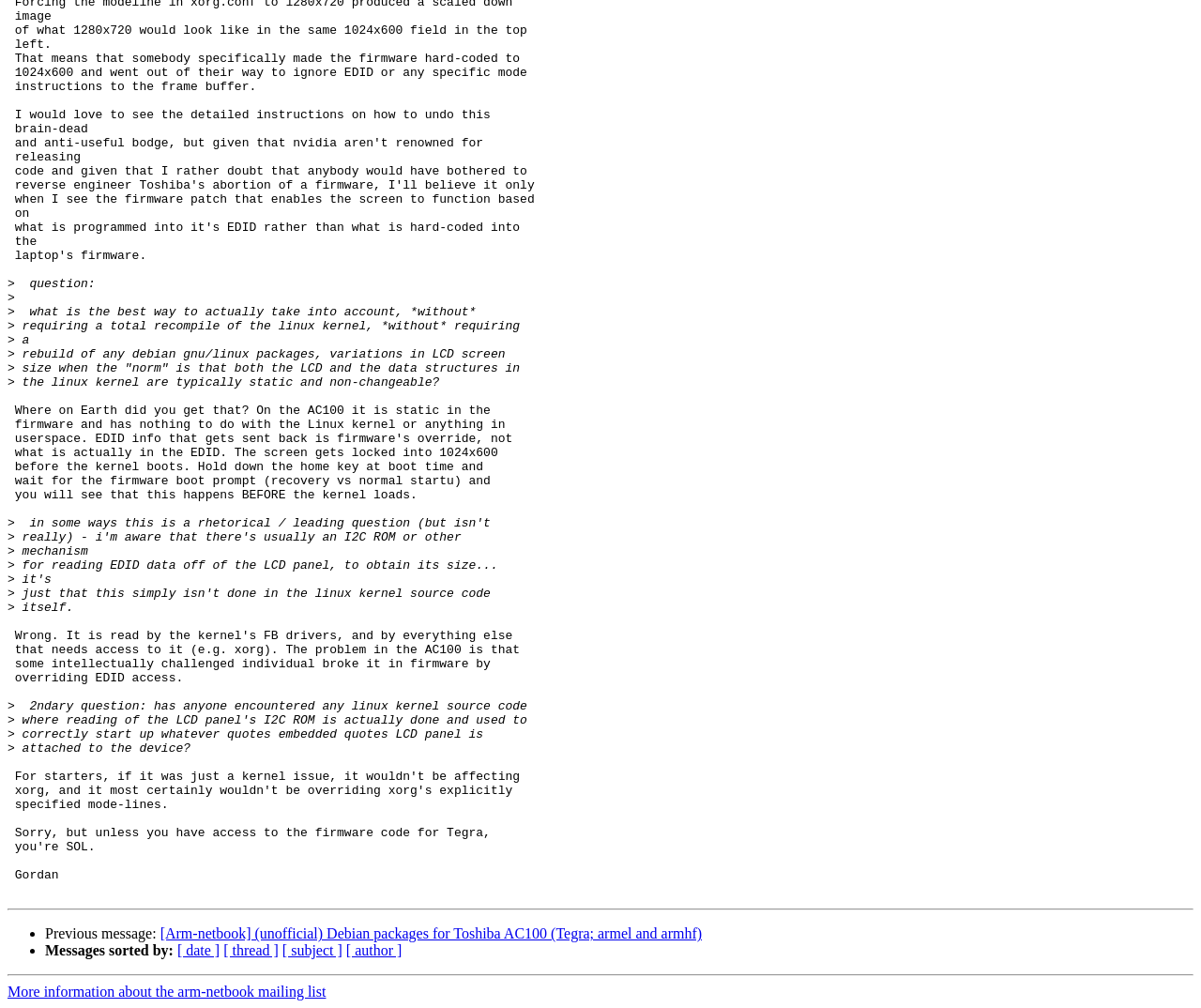Find the bounding box coordinates for the UI element that matches this description: "[ subject ]".

[0.235, 0.935, 0.285, 0.951]